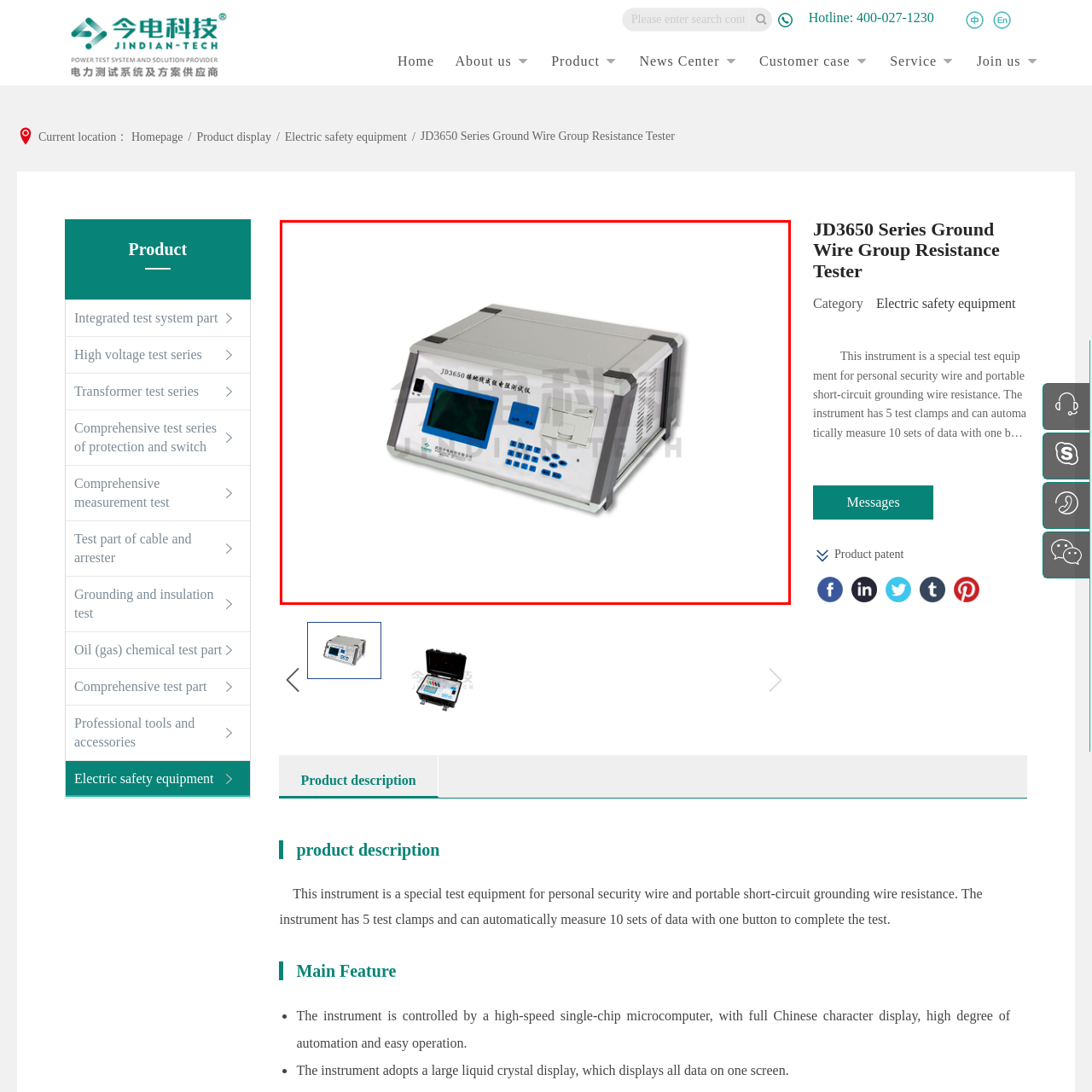Offer a complete and descriptive caption for the image marked by the red box.

The image displays the JD3650 Series Ground Wire Group Resistance Tester, a sophisticated integrated testing device from Wuhan Jindian Technology Co., Ltd. This instrument is designed for high voltage testing applications and incorporates advanced measuring capabilities. The tester features a prominent digital display and a variety of control buttons, allowing users to easily navigate through its functionalities. Its robust design, indicated by the metallic casing with protective accents, suggests durability suitable for demanding testing environments. This equipment plays a crucial role in ensuring electrical safety and compliance in various industrial applications.